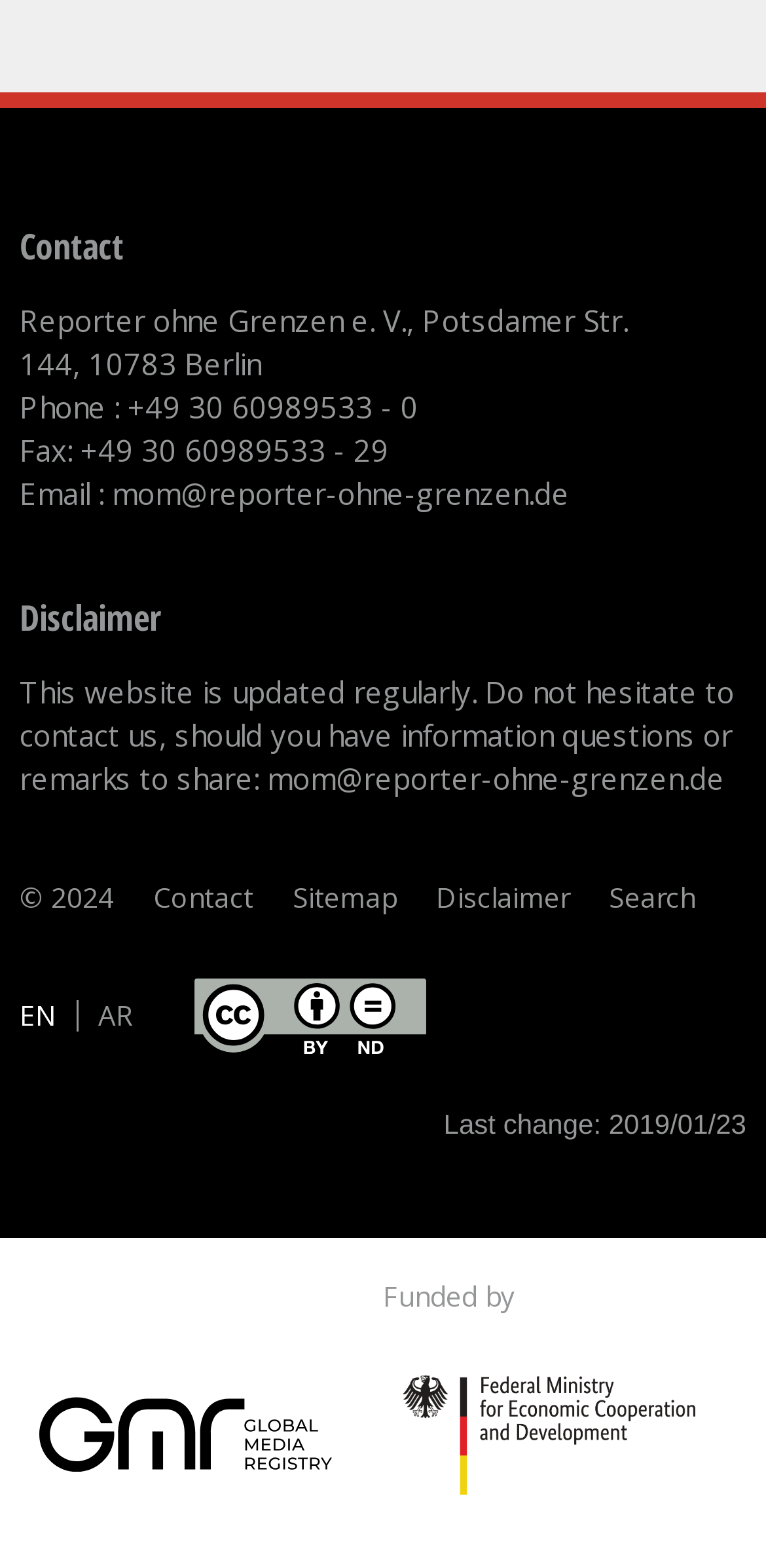Specify the bounding box coordinates of the area to click in order to follow the given instruction: "Switch to English."

[0.026, 0.635, 0.074, 0.659]